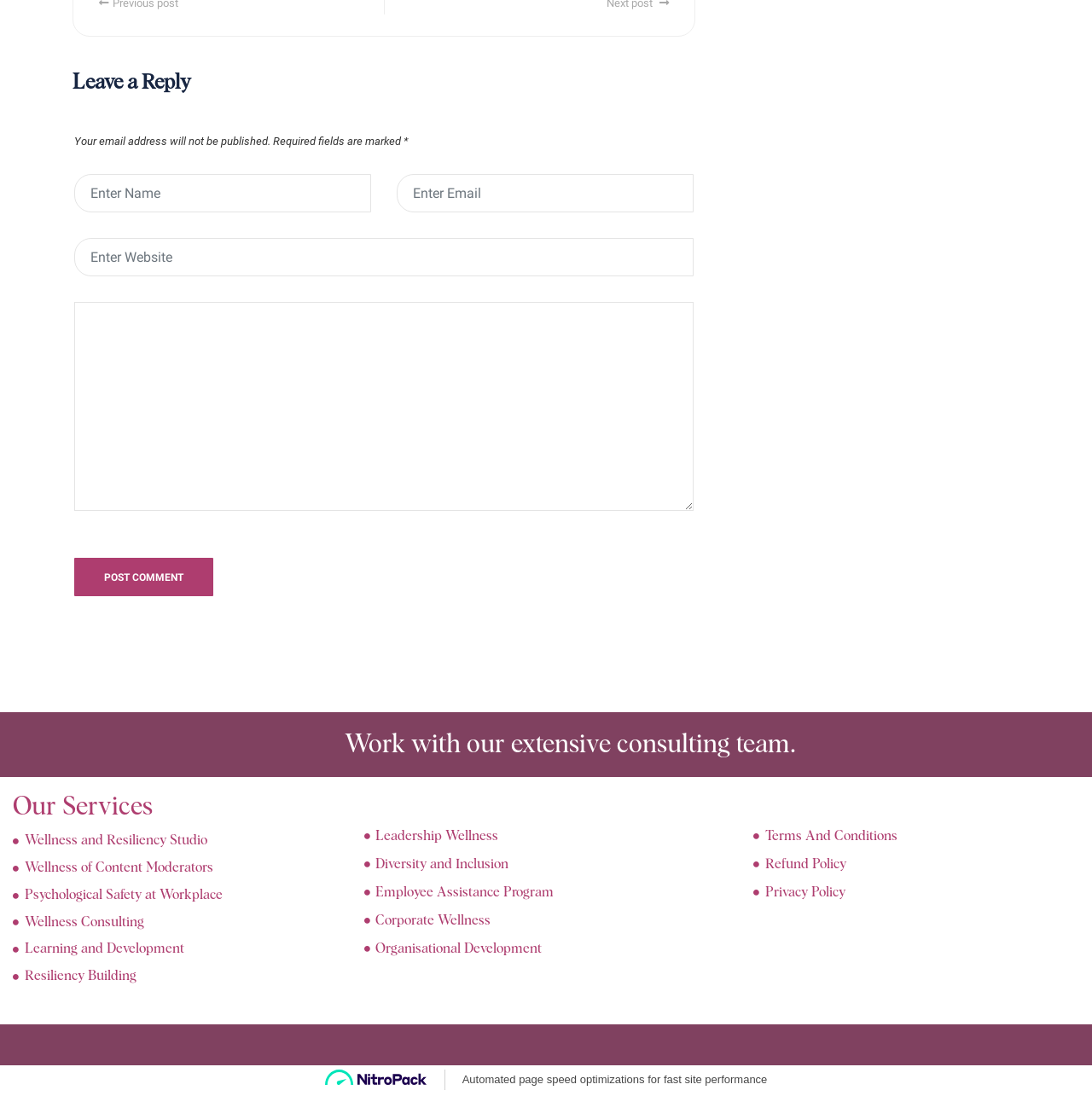Determine the bounding box of the UI component based on this description: "Privacy Policy". The bounding box coordinates should be four float values between 0 and 1, i.e., [left, top, right, bottom].

[0.69, 0.802, 0.977, 0.826]